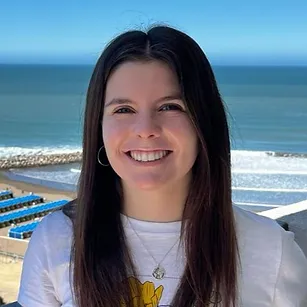Give a thorough caption for the picture.

The image features a smiling young woman with long, dark hair, standing against a backdrop of a serene coastal view. She is wearing a light-colored t-shirt adorned with a graphic design and has a necklace that adds a subtle touch to her casual attire. The scene captures her cheerful demeanor, radiating warmth and friendliness, suggesting an approachable and caring personality. The ocean waves gently lap at the shore in the distance, enhancing the picturesque setting. This image likely represents Martina C., showcasing her vibrant character as she engages with her role as a babysitter, emphasizing her joy and enthusiasm for working with children.